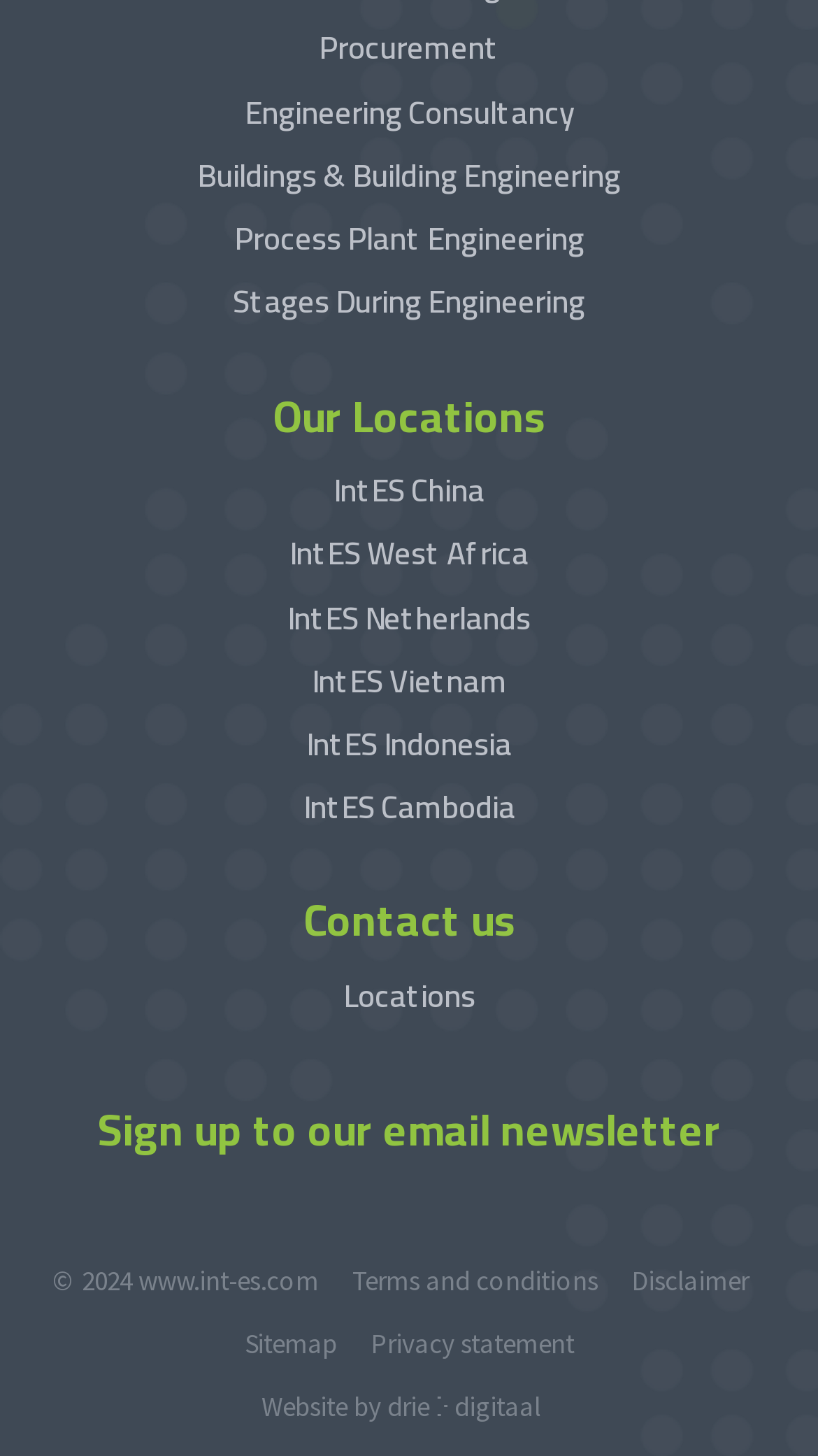Carefully examine the image and provide an in-depth answer to the question: What is the copyright year of the website?

The link '© 2024 www.int-es.com' at the bottom of the webpage indicates that the copyright year of the website is 2024.